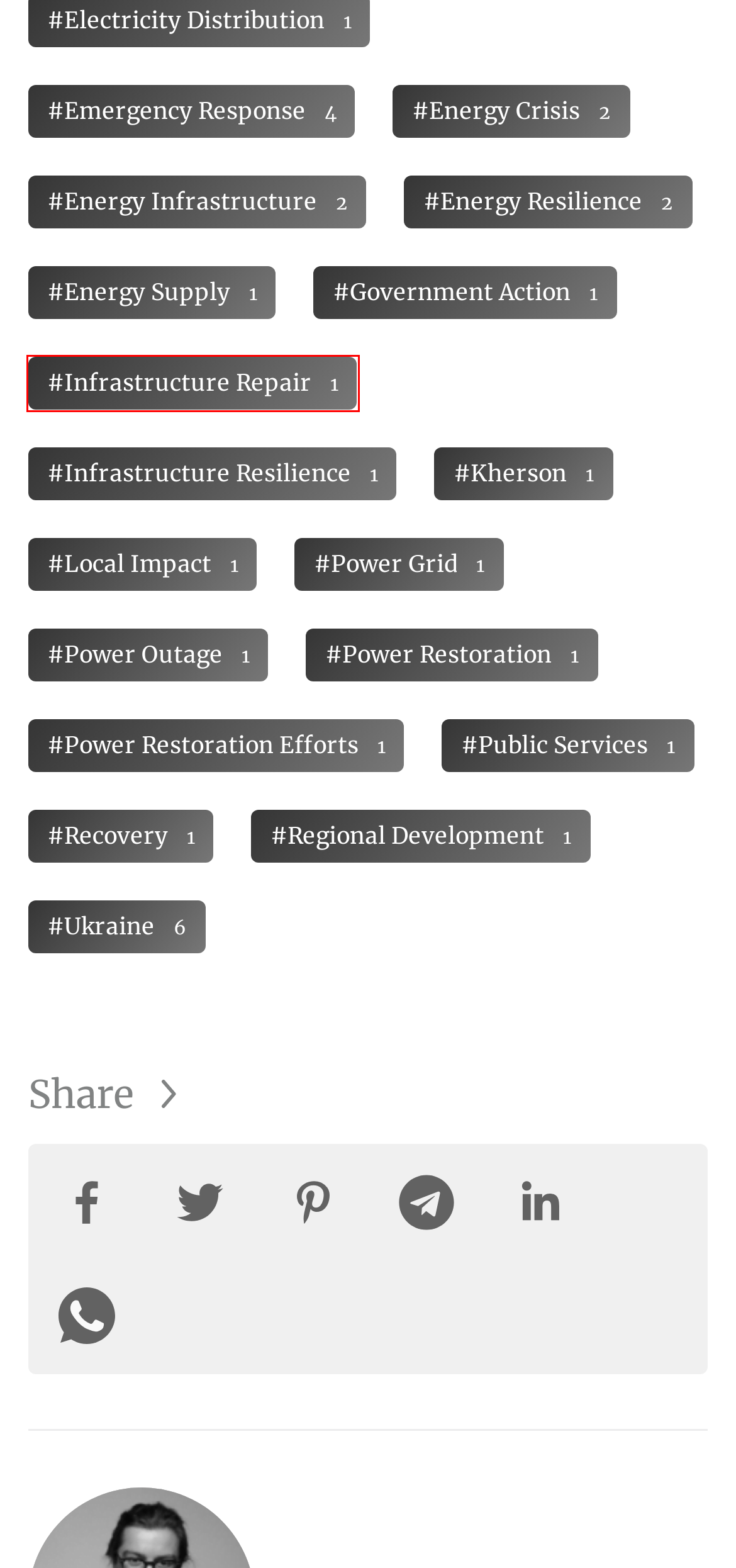You are looking at a screenshot of a webpage with a red bounding box around an element. Determine the best matching webpage description for the new webpage resulting from clicking the element in the red bounding box. Here are the descriptions:
A. Emergency Response - PRAI NEWS
B. Kherson - PRAI NEWS
C. Infrastructure Repair - PRAI NEWS
D. Power Outage - PRAI NEWS
E. Government Action - PRAI NEWS
F. Power Restoration - PRAI NEWS
G. Power Grid - PRAI NEWS
H. Public Services - PRAI NEWS

C